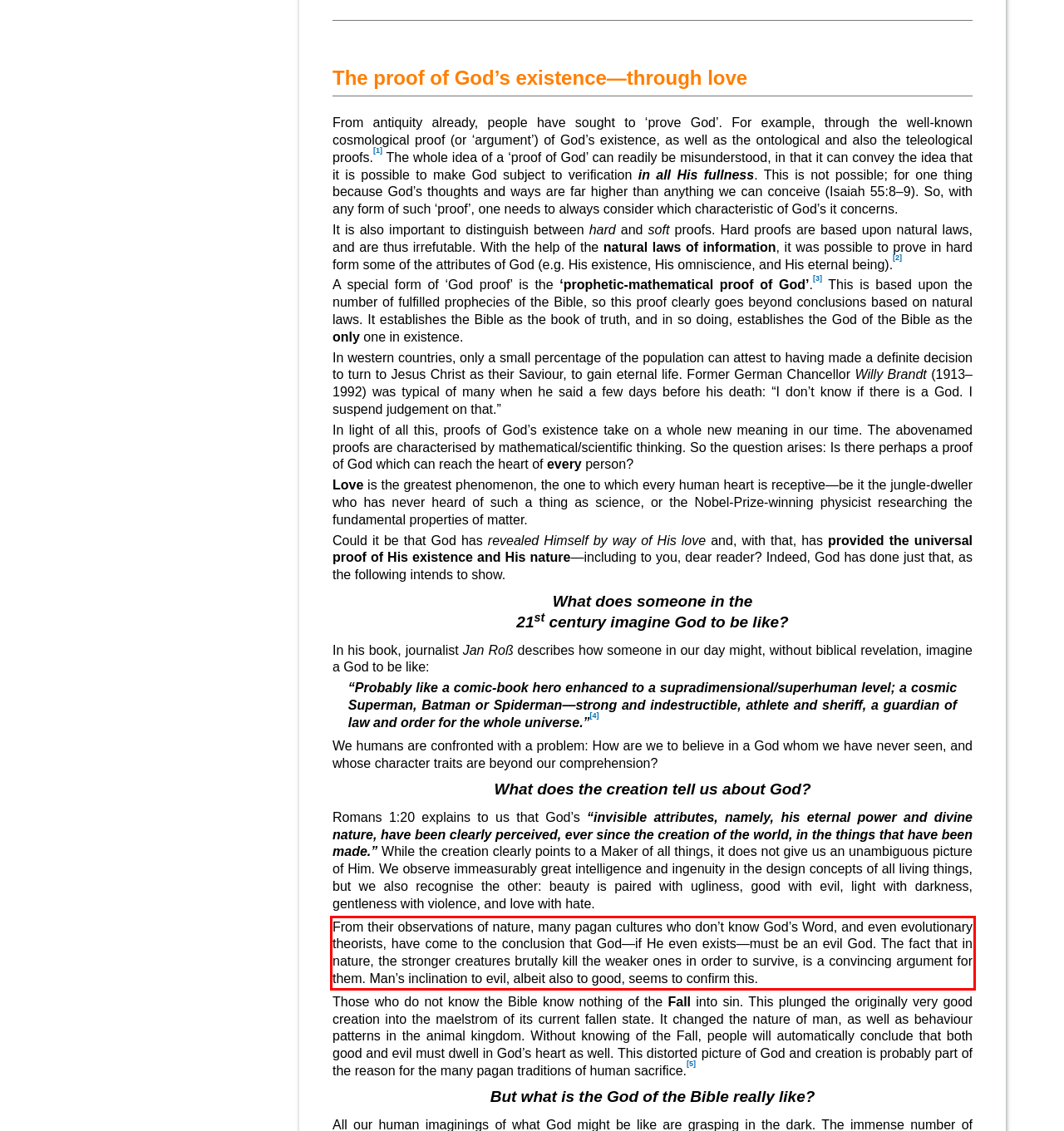You are provided with a screenshot of a webpage that includes a UI element enclosed in a red rectangle. Extract the text content inside this red rectangle.

From their observations of nature, many pagan cultures who don’t know God’s Word, and even evolutionary theorists, have come to the conclusion that God—if He even exists—must be an evil God. The fact that in nature, the stronger creatures brutally kill the weaker ones in order to survive, is a convincing argument for them. Man’s inclination to evil, albeit also to good, seems to confirm this.